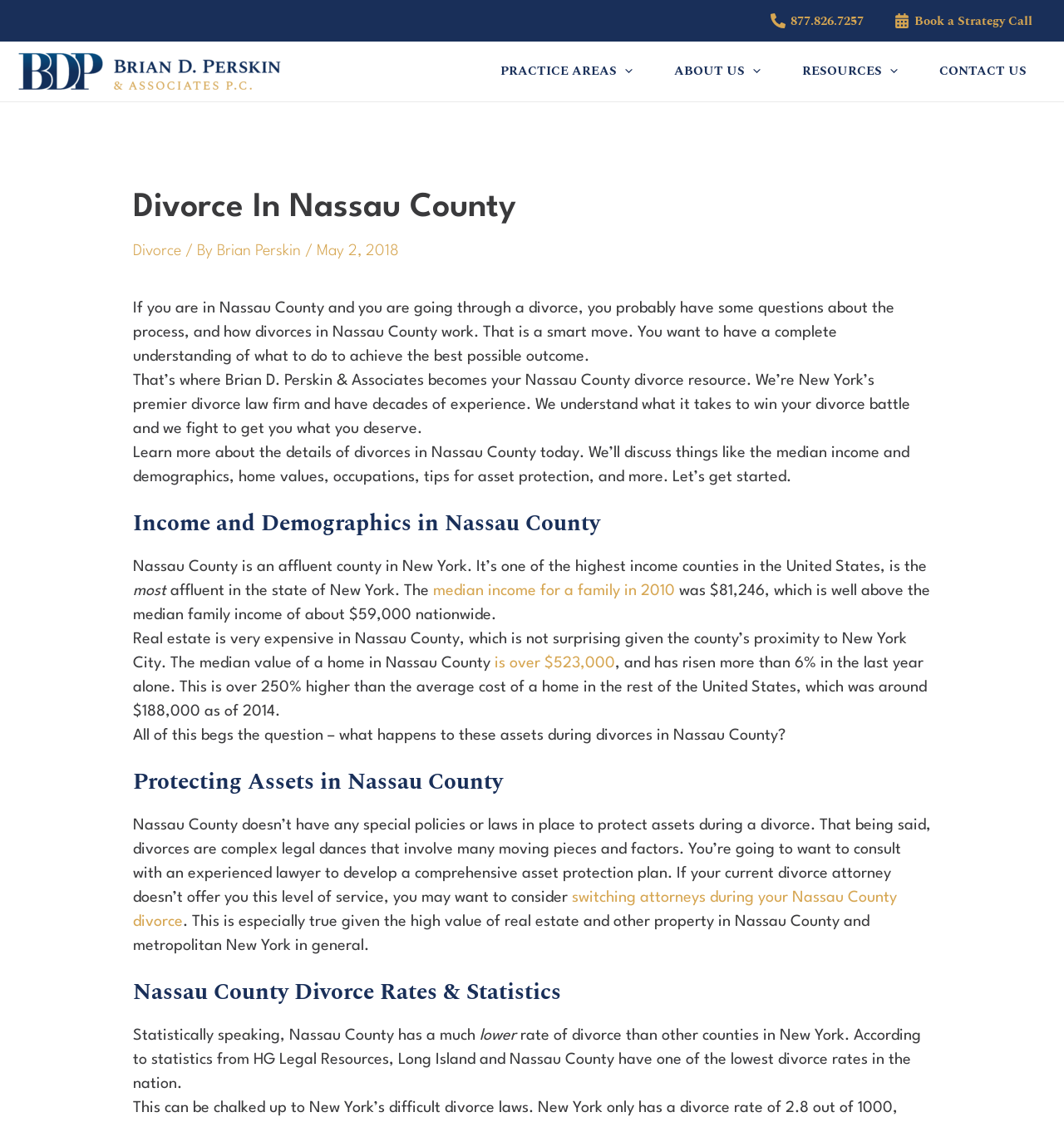Please answer the following query using a single word or phrase: 
What is the name of the law firm?

Brian D. Perskin & Associates P.C.